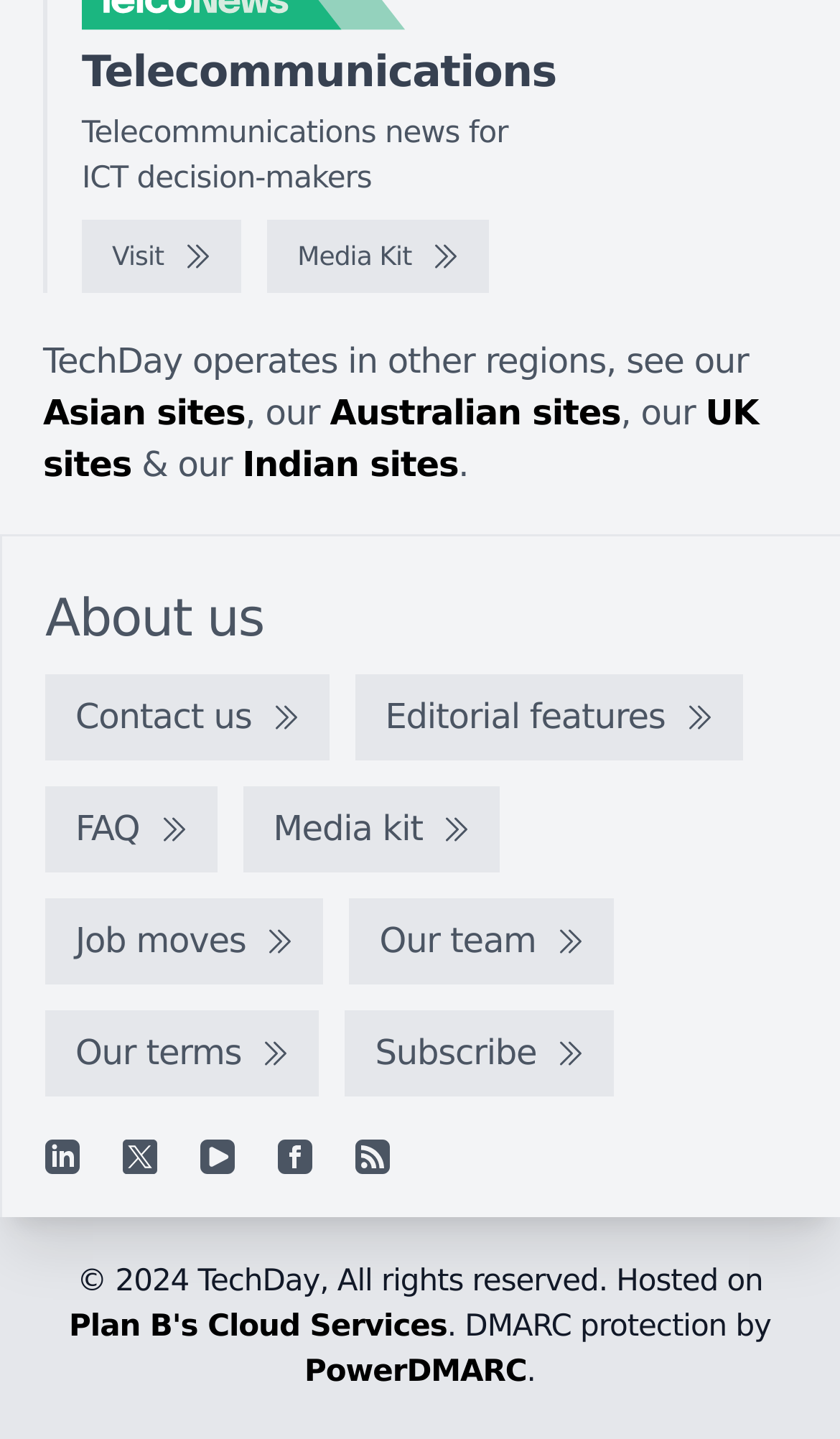Locate the bounding box coordinates of the area you need to click to fulfill this instruction: 'View financial information'. The coordinates must be in the form of four float numbers ranging from 0 to 1: [left, top, right, bottom].

None